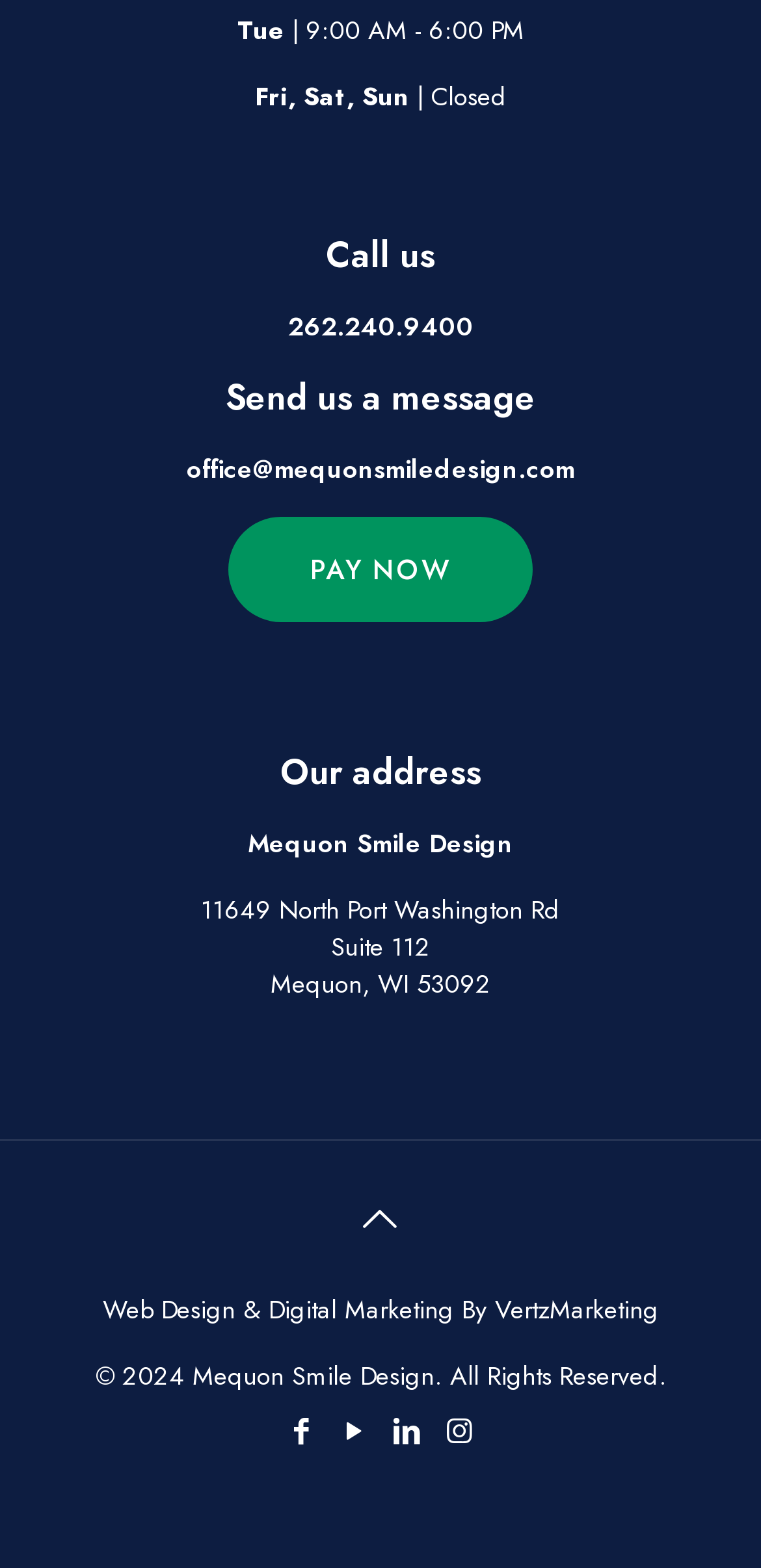Find the bounding box coordinates for the element that must be clicked to complete the instruction: "Send an email". The coordinates should be four float numbers between 0 and 1, indicated as [left, top, right, bottom].

[0.245, 0.287, 0.755, 0.311]